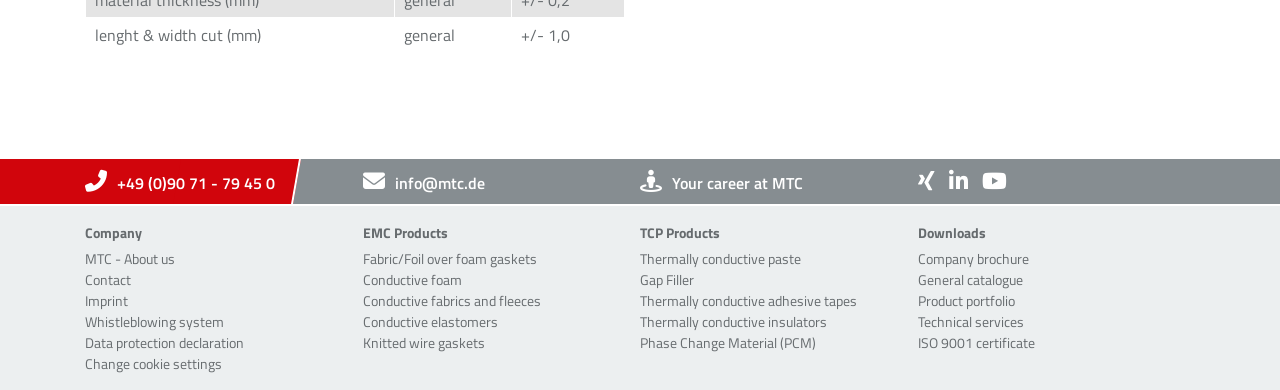Determine the bounding box coordinates of the section I need to click to execute the following instruction: "Get TCP product information". Provide the coordinates as four float numbers between 0 and 1, i.e., [left, top, right, bottom].

[0.5, 0.57, 0.67, 0.624]